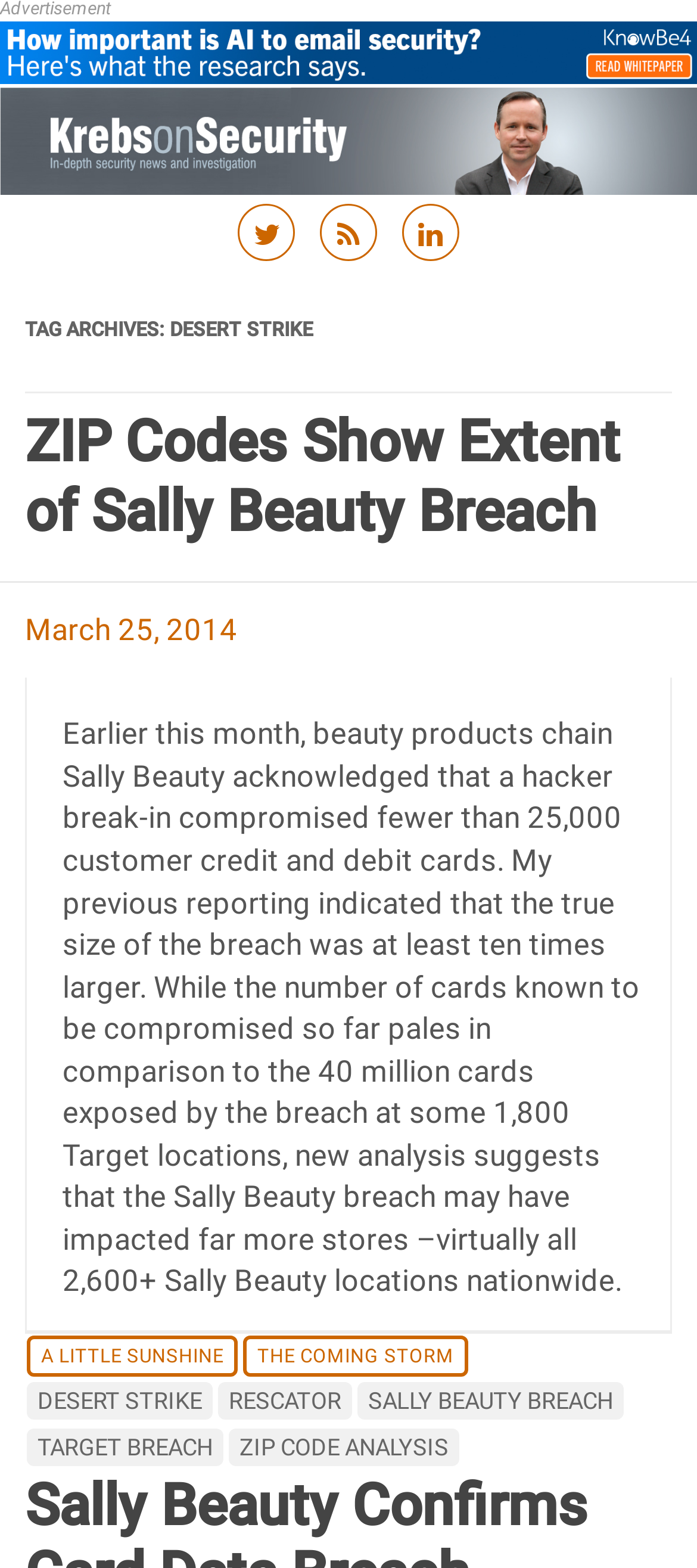Can you pinpoint the bounding box coordinates for the clickable element required for this instruction: "download this page in PDF format"? The coordinates should be four float numbers between 0 and 1, i.e., [left, top, right, bottom].

None